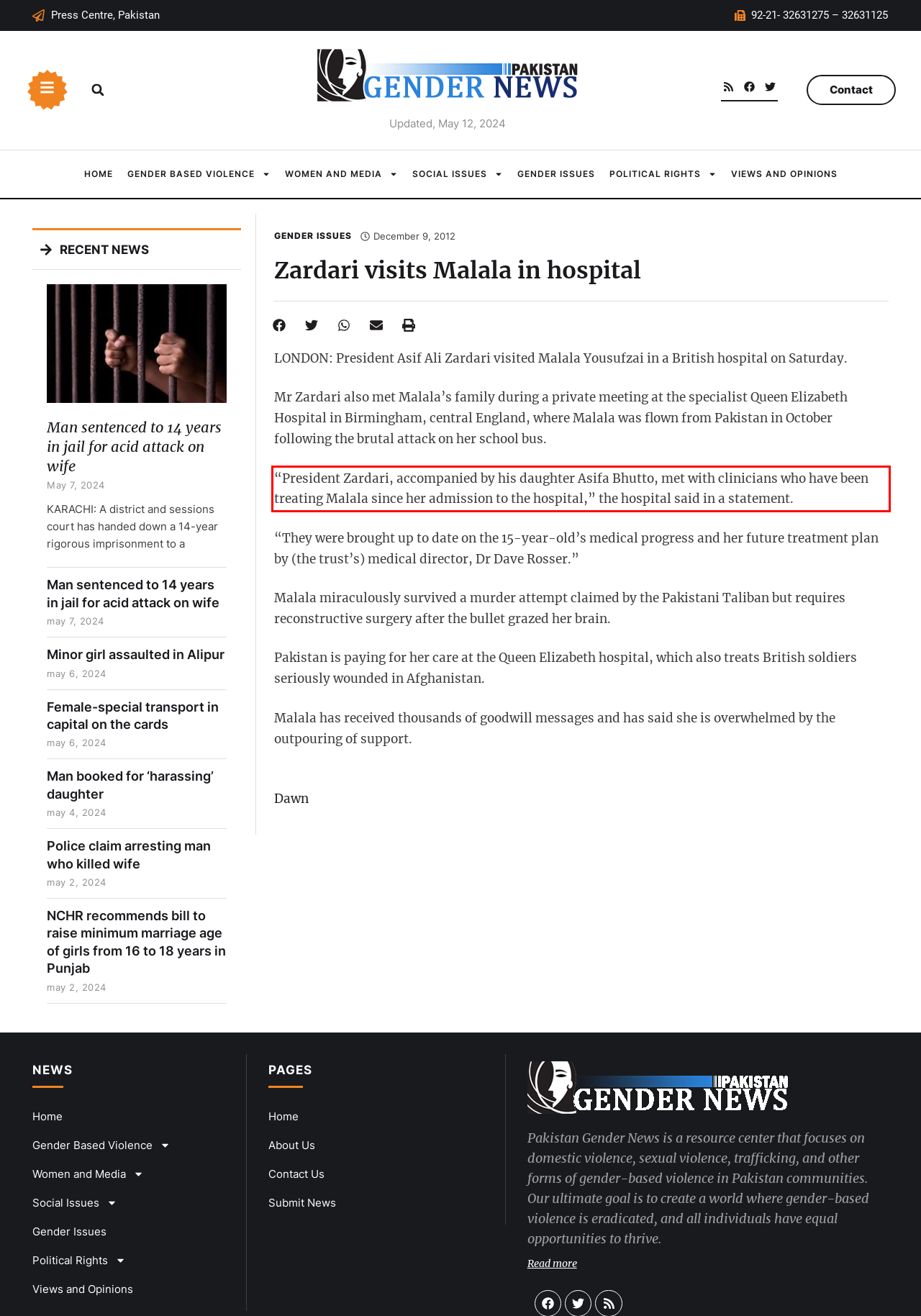Using the provided webpage screenshot, identify and read the text within the red rectangle bounding box.

“President Zardari, accompanied by his daughter Asifa Bhutto, met with clinicians who have been treating Malala since her admission to the hospital,” the hospital said in a statement.